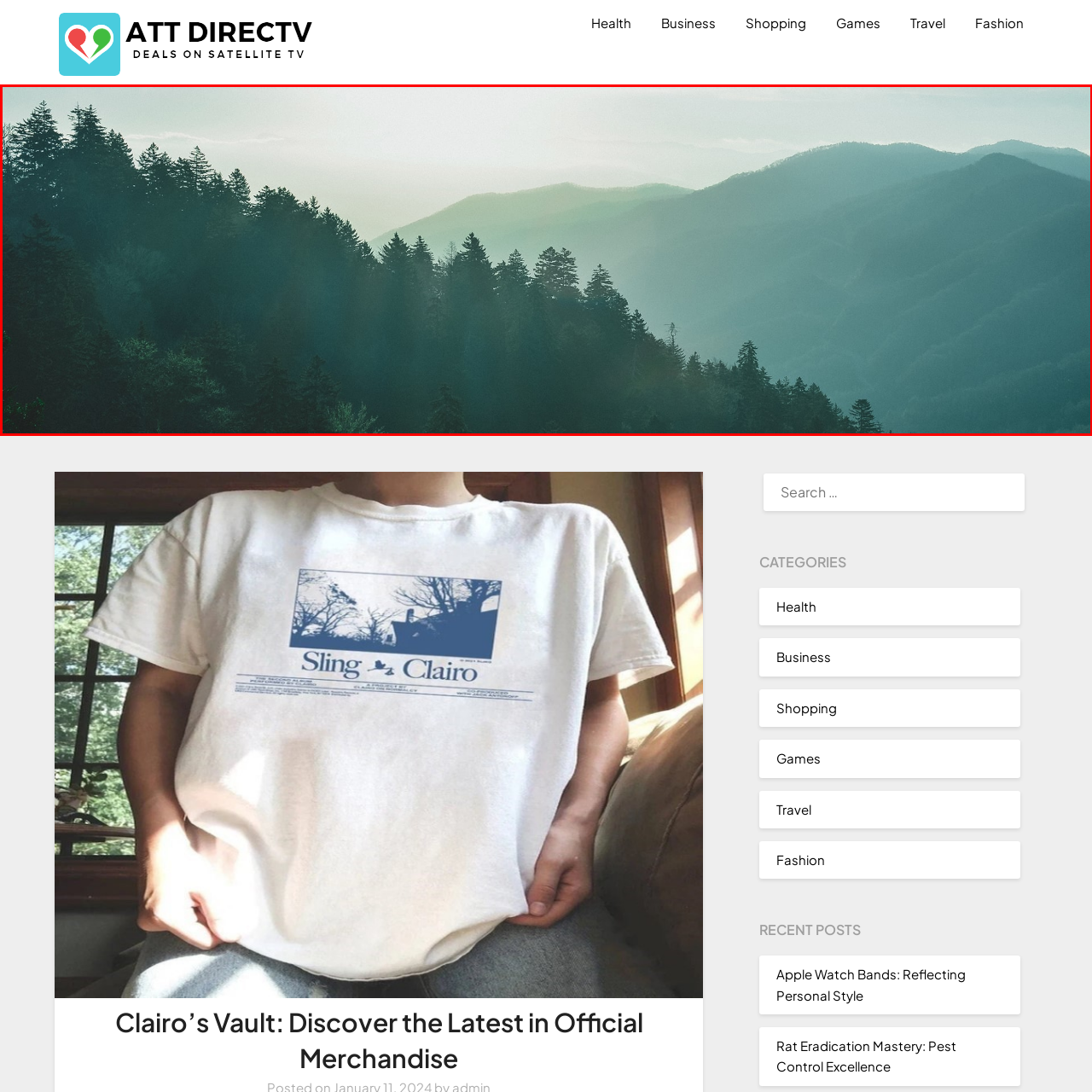Give an in-depth description of the image within the red border.

The image captures a serene landscape of rolling mountains enveloped in mist, creating a dreamy atmosphere. Towering pine trees dominate the foreground, their dark silhouettes contrasted against the soft, hazy backdrop of layered hills bathed in a gentle light. The interplay of light and shadow lends depth to the scene, while the pastel tones suggest an early morning or late afternoon setting, evoking a sense of calm and tranquility. This picturesque view invites the viewer to immerse themselves in nature's beauty, highlighting the majestic and timeless allure of mountainous terrains.